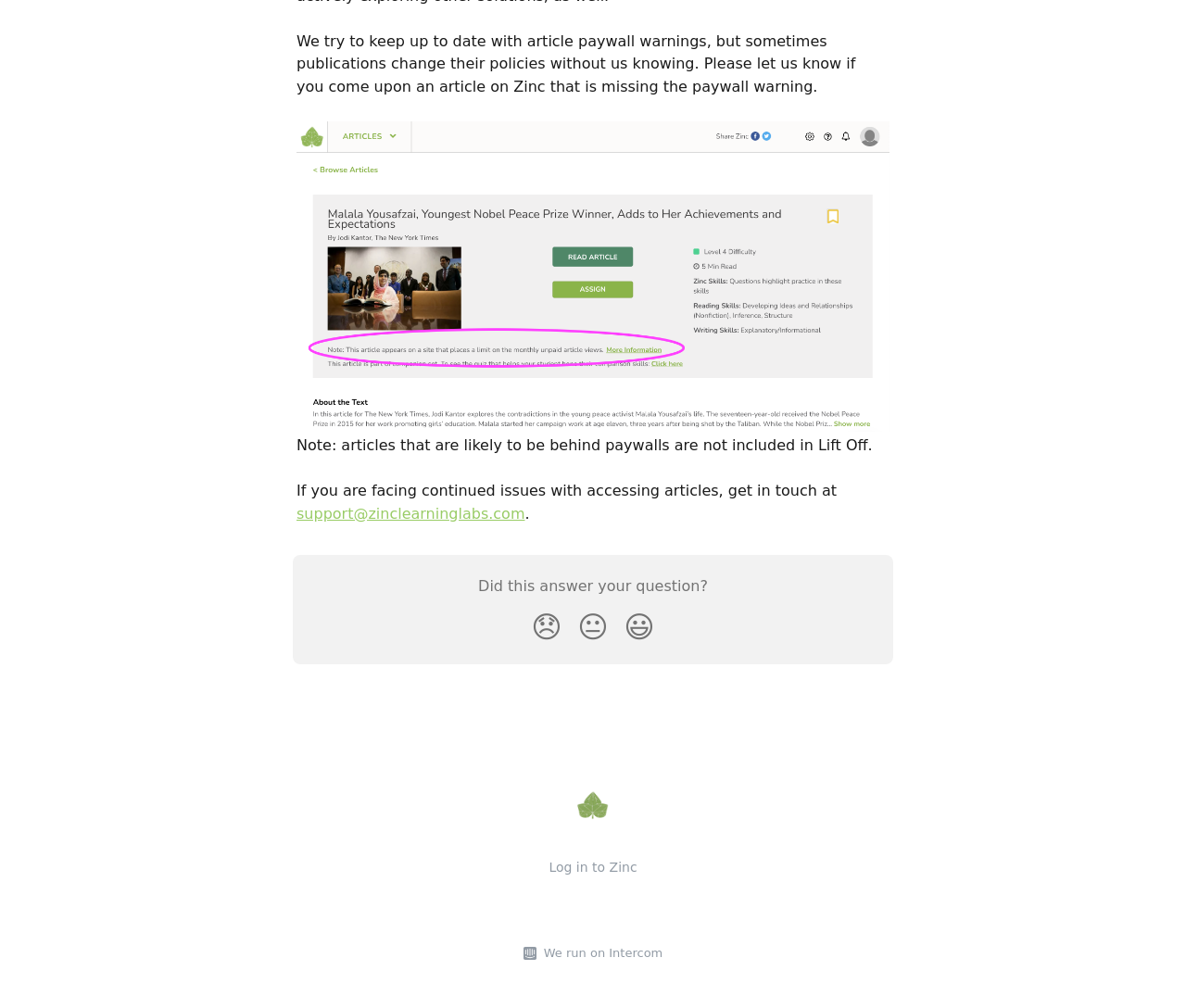Please provide the bounding box coordinates for the UI element as described: "alt="Zinc Reading Labs Help Center"". The coordinates must be four floats between 0 and 1, represented as [left, top, right, bottom].

[0.487, 0.787, 0.513, 0.807]